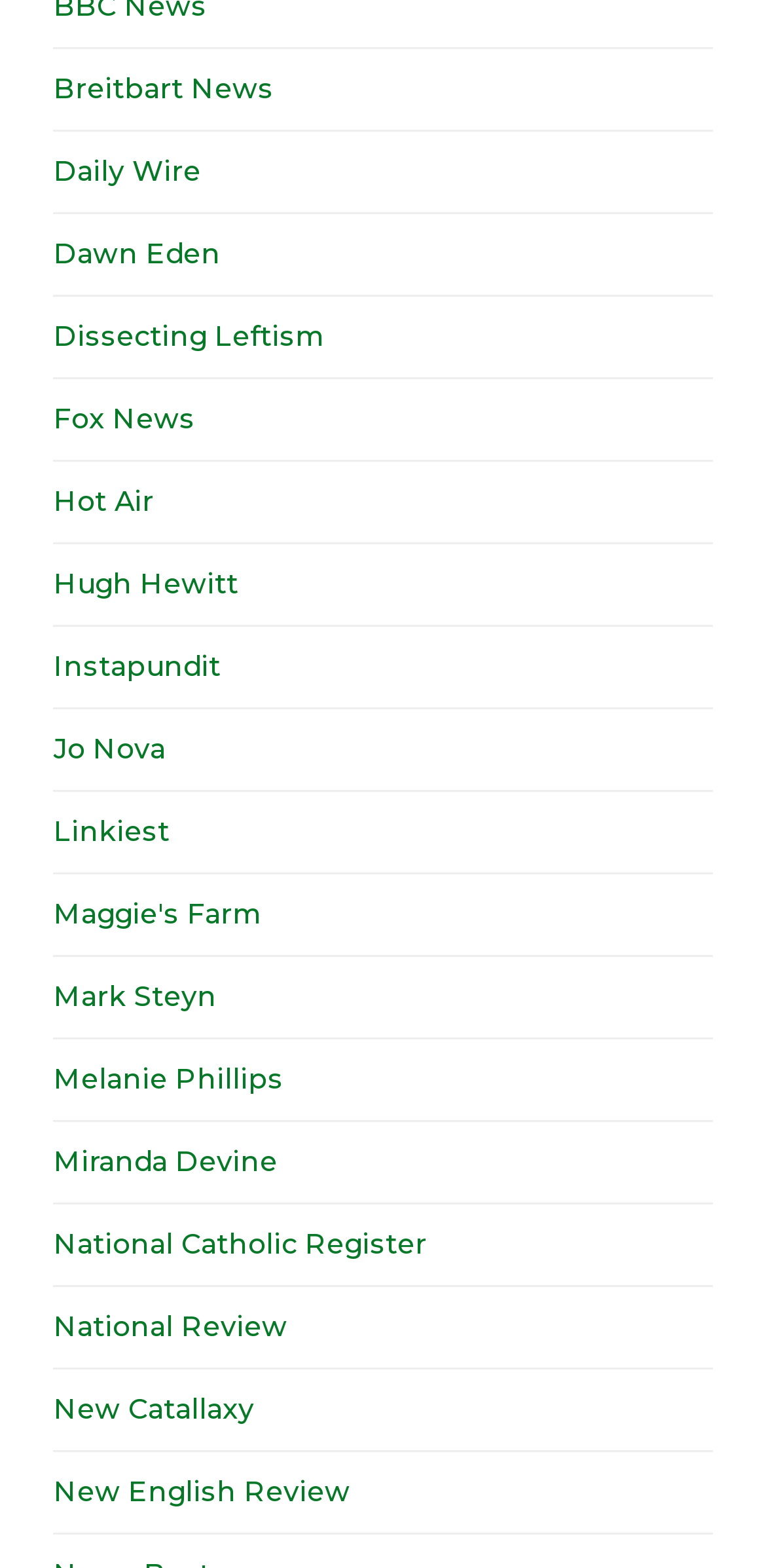Give a succinct answer to this question in a single word or phrase: 
How many links are above the link 'Hot Air'?

5